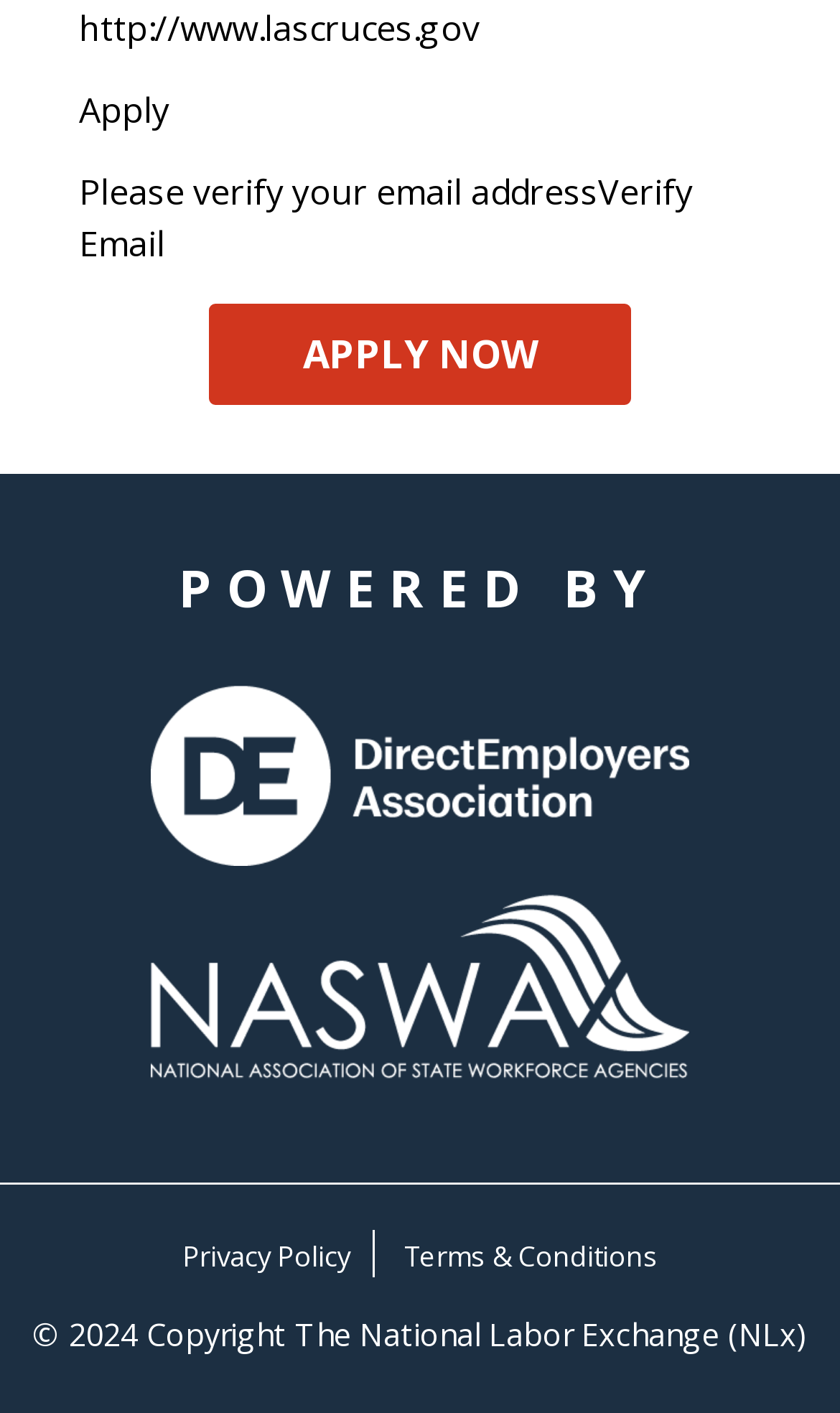Find the bounding box of the web element that fits this description: "Privacy Policy".

[0.217, 0.875, 0.417, 0.902]